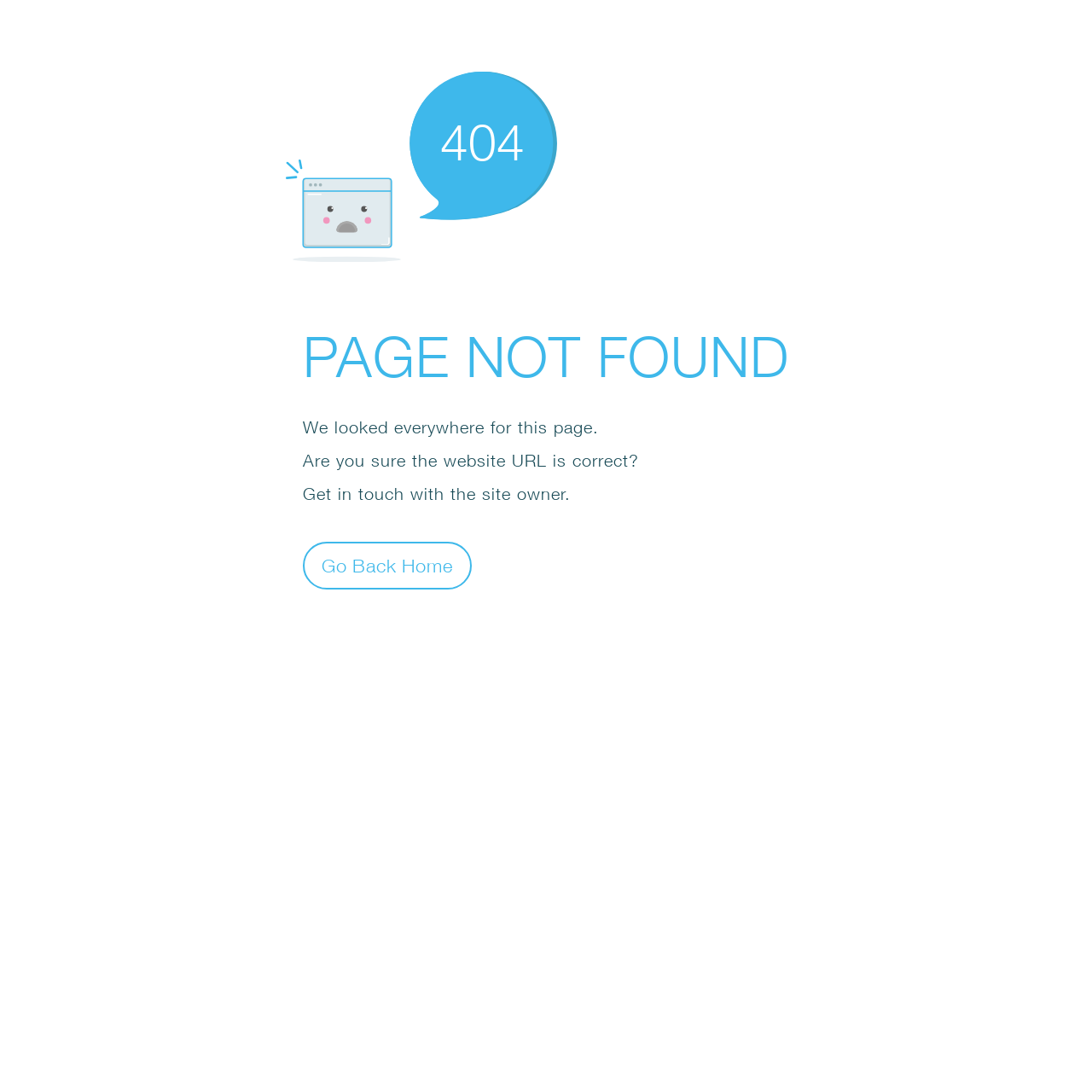What is the tone of the webpage?
Based on the visual details in the image, please answer the question thoroughly.

The tone of the webpage is helpful, as it provides suggestions and guidance to the user, such as 'Are you sure the website URL is correct?' and 'Get in touch with the site owner.', indicating that the webpage is trying to assist the user in resolving the issue.